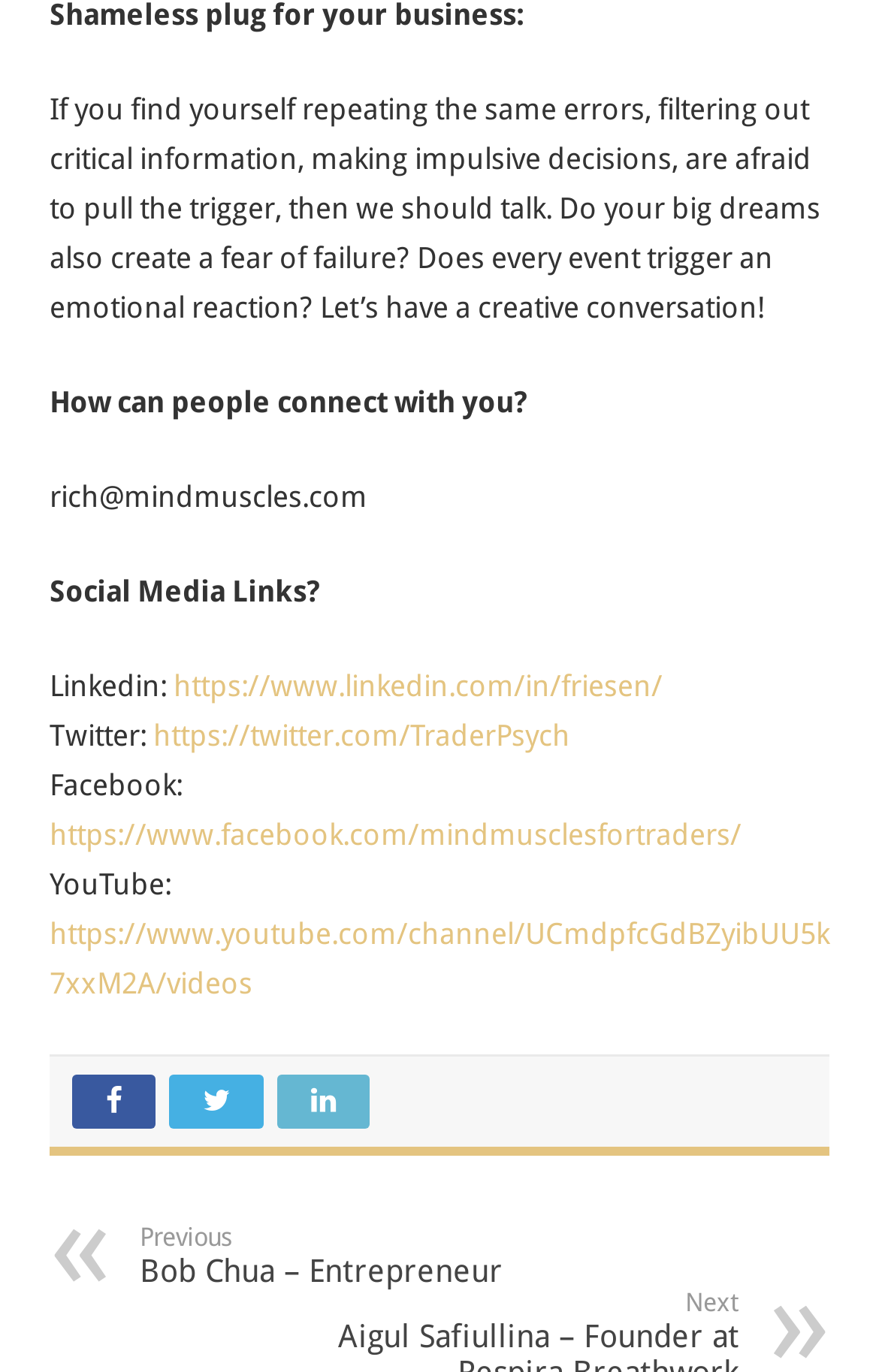Predict the bounding box coordinates of the area that should be clicked to accomplish the following instruction: "Visit Rich's LinkedIn profile". The bounding box coordinates should consist of four float numbers between 0 and 1, i.e., [left, top, right, bottom].

[0.197, 0.487, 0.754, 0.512]